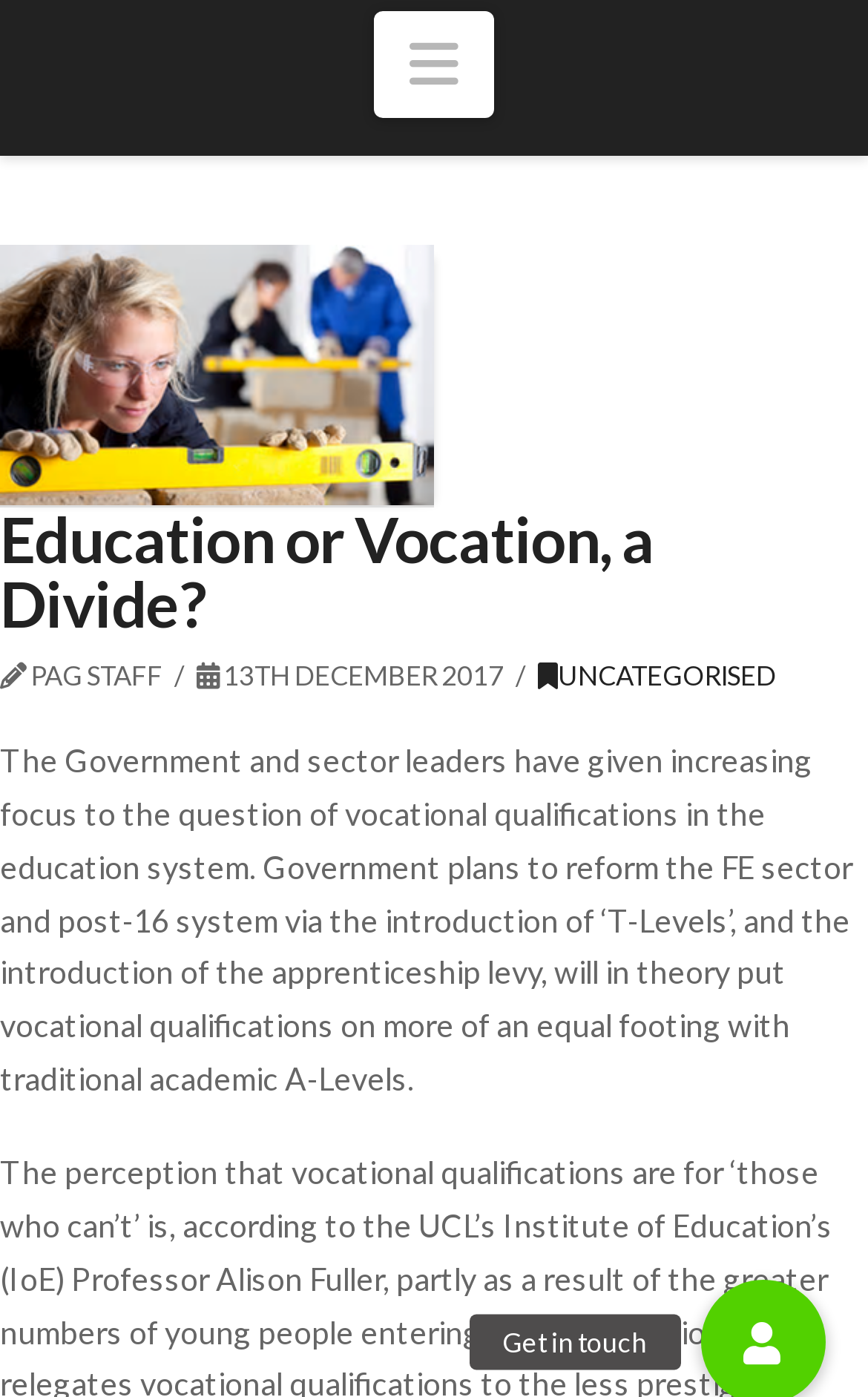Find the main header of the webpage and produce its text content.

Education or Vocation, a Divide?